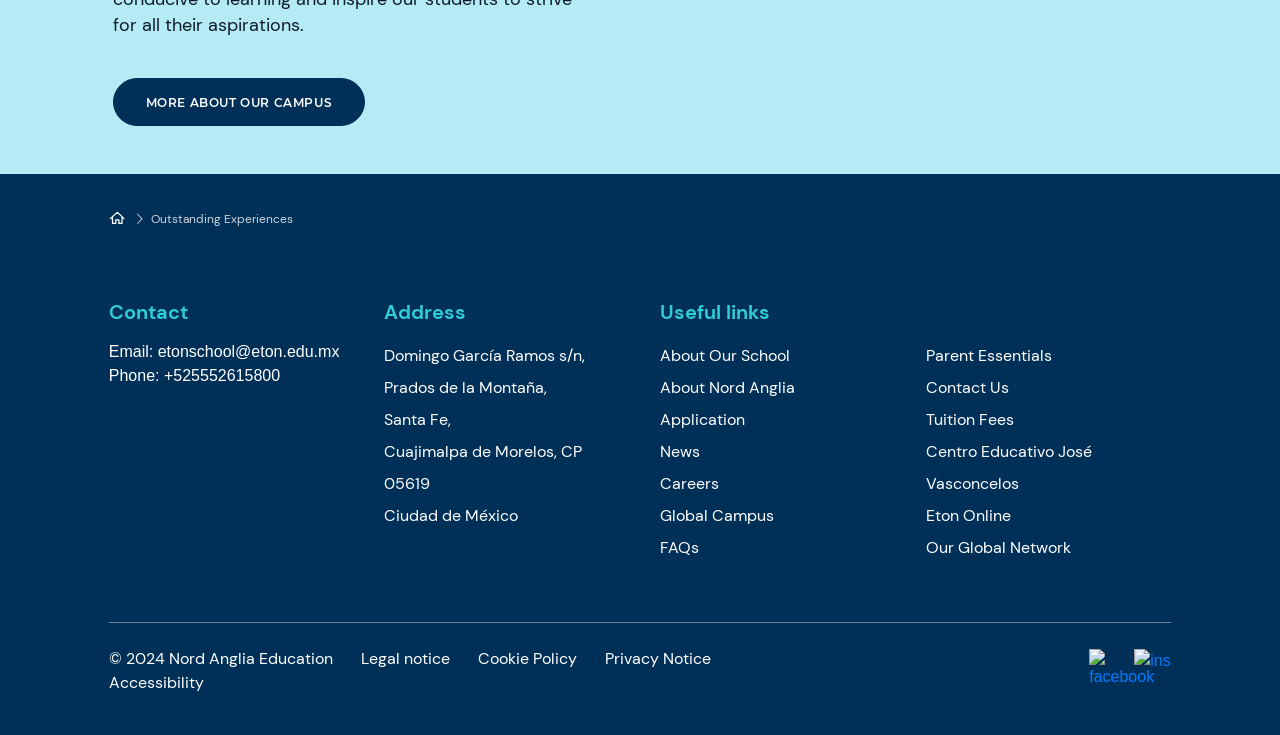What are the useful links provided on the webpage?
Identify the answer in the screenshot and reply with a single word or phrase.

About Our School, About Nord Anglia, Application, News, Careers, Global Campus, FAQs, Parent Essentials, Contact Us, Tuition Fees, Centro Educativo José Vasconcelos, Eton Online, Our Global Network